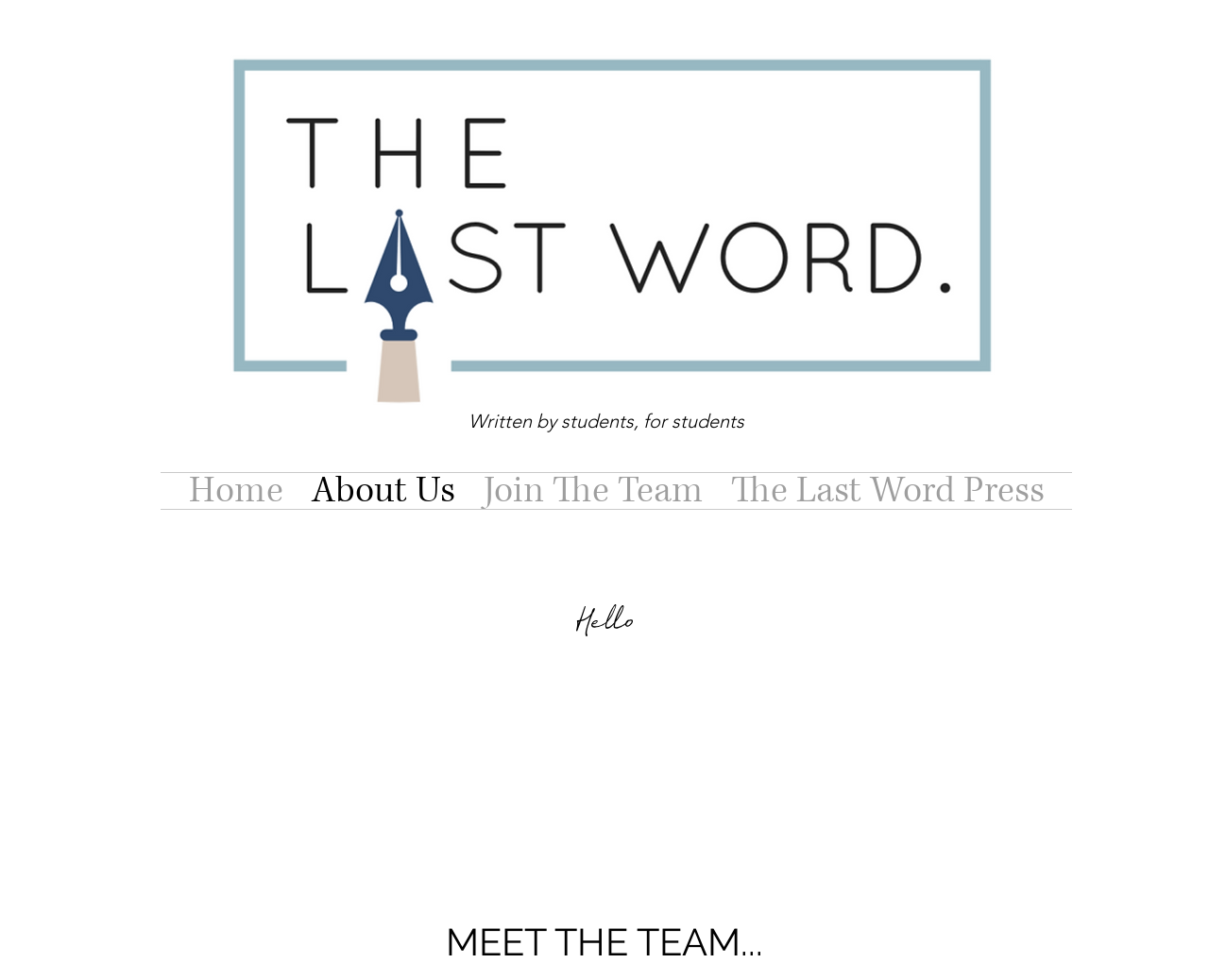Please identify and generate the text content of the webpage's main heading.

The Last Word is Tanglin Trust School's independent online blog written by students, for students. With content that covers everything from politics to pop culture, we aim to give you our take on what is happening in the world today.